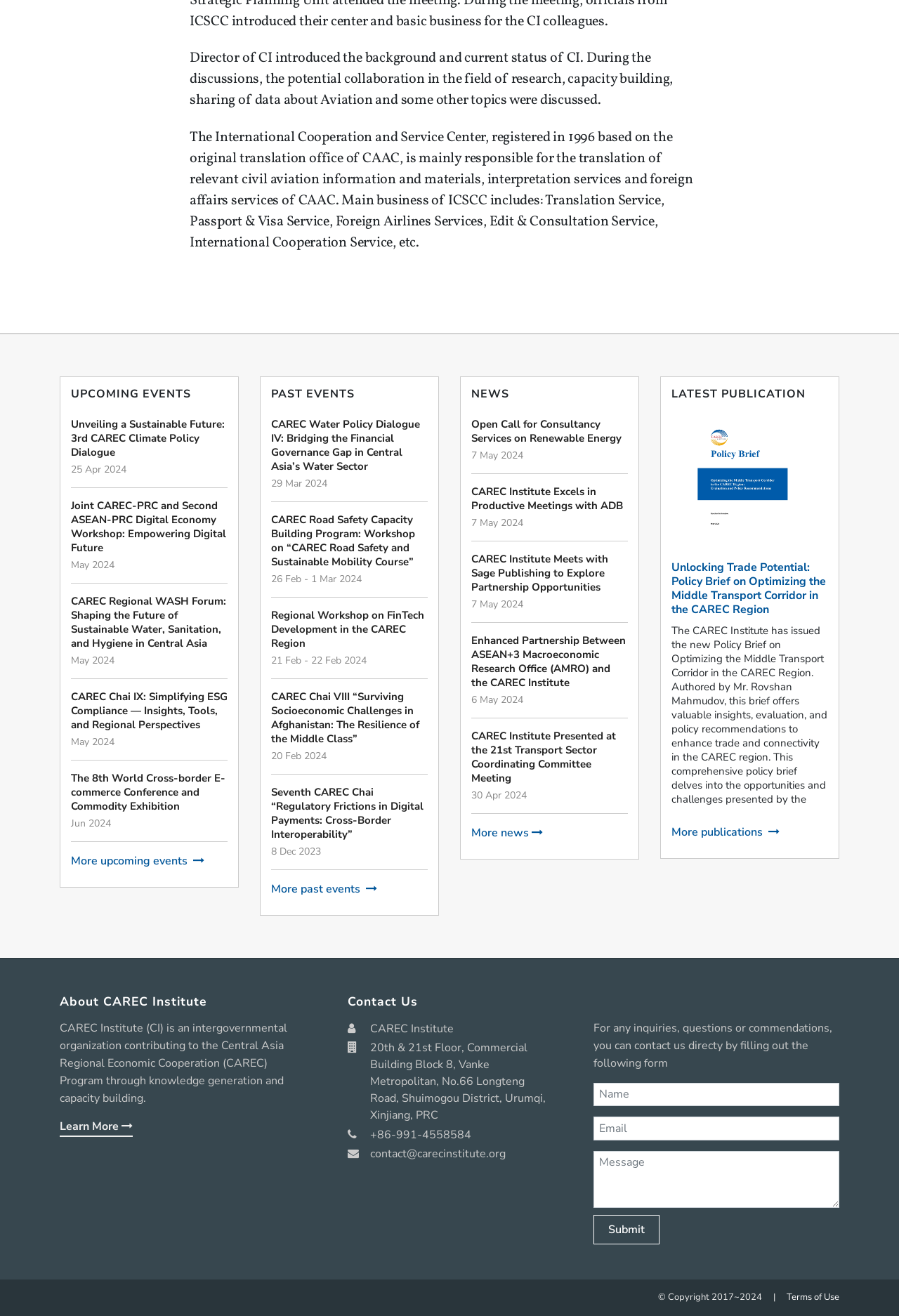What is the date of the 'CAREC Regional WASH Forum'?
Please provide a comprehensive answer to the question based on the webpage screenshot.

I found the article with the link 'CAREC Regional WASH Forum: Shaping the Future of Sustainable Water, Sanitation, and Hygiene in Central Asia' and the corresponding date is 'May 2024'.